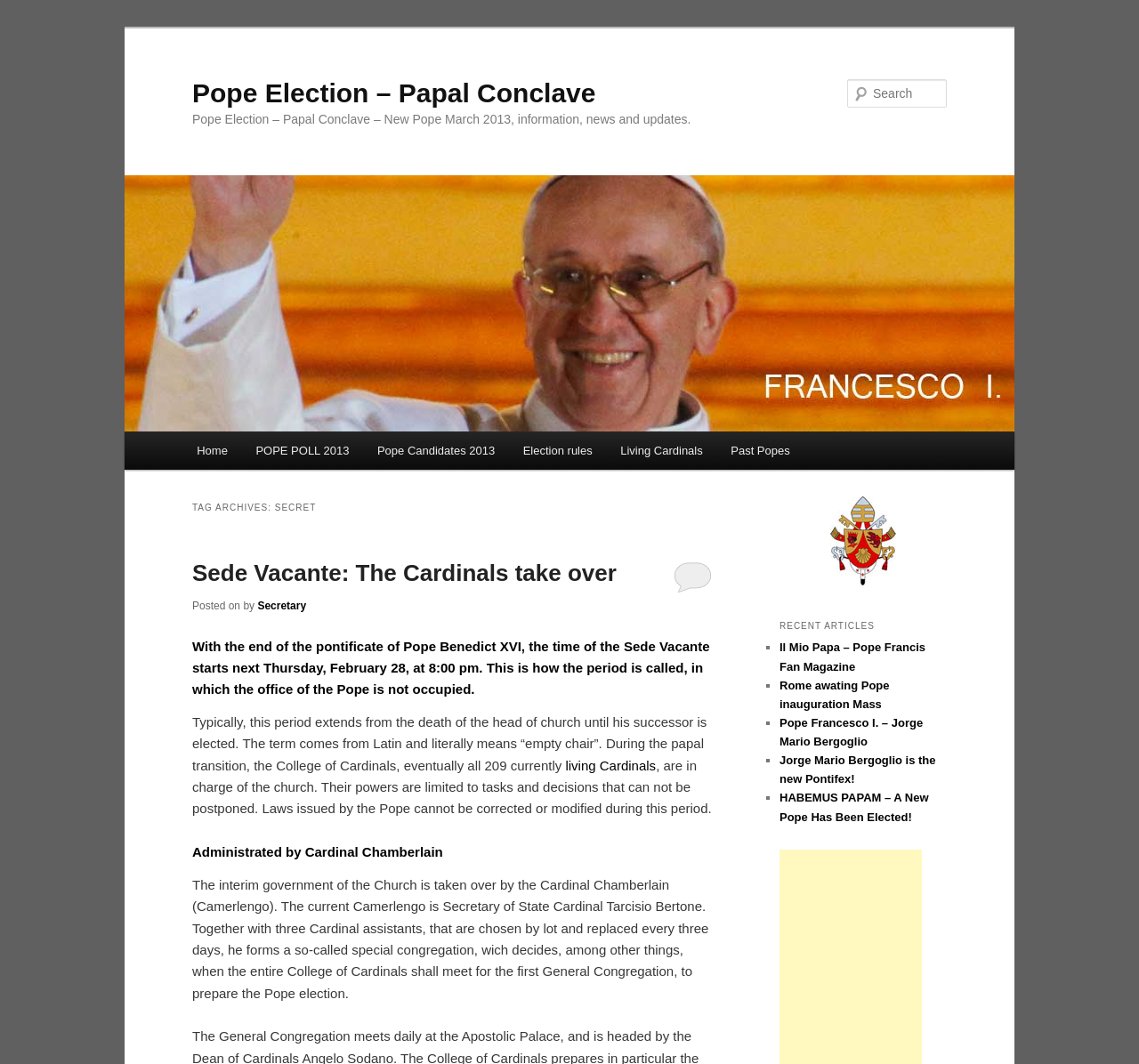Please identify the bounding box coordinates of the area that needs to be clicked to fulfill the following instruction: "Read about Sede Vacante."

[0.169, 0.51, 0.625, 0.562]